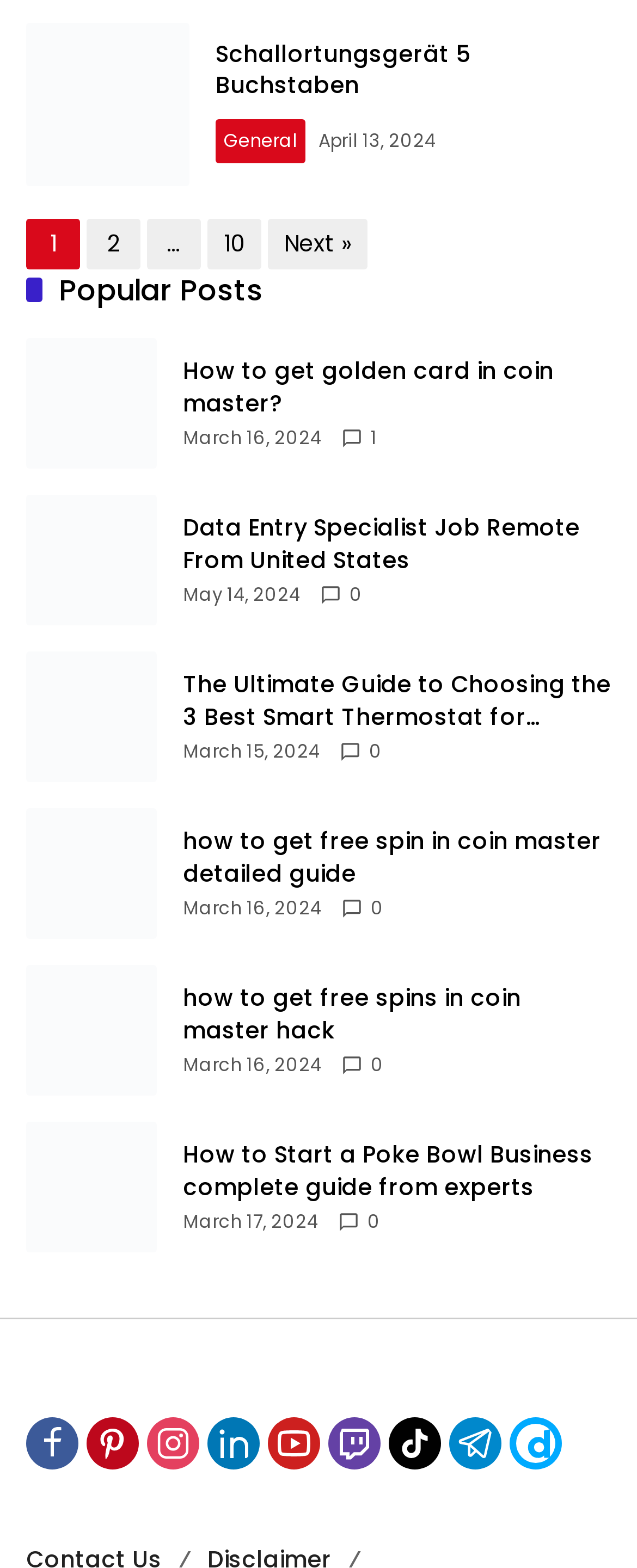How many social media links are there at the bottom?
Use the screenshot to answer the question with a single word or phrase.

10